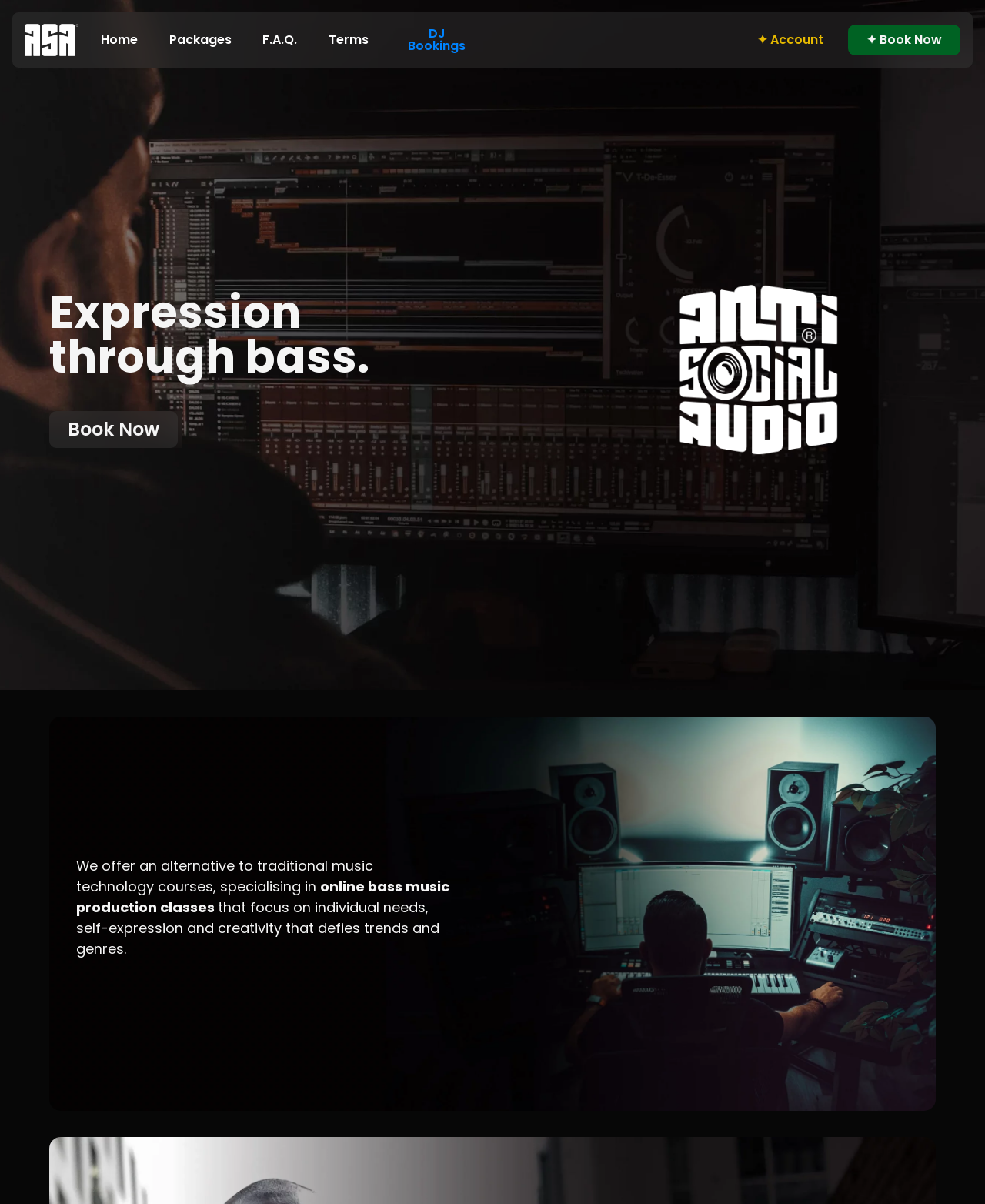Determine and generate the text content of the webpage's headline.

Expression
through bass.